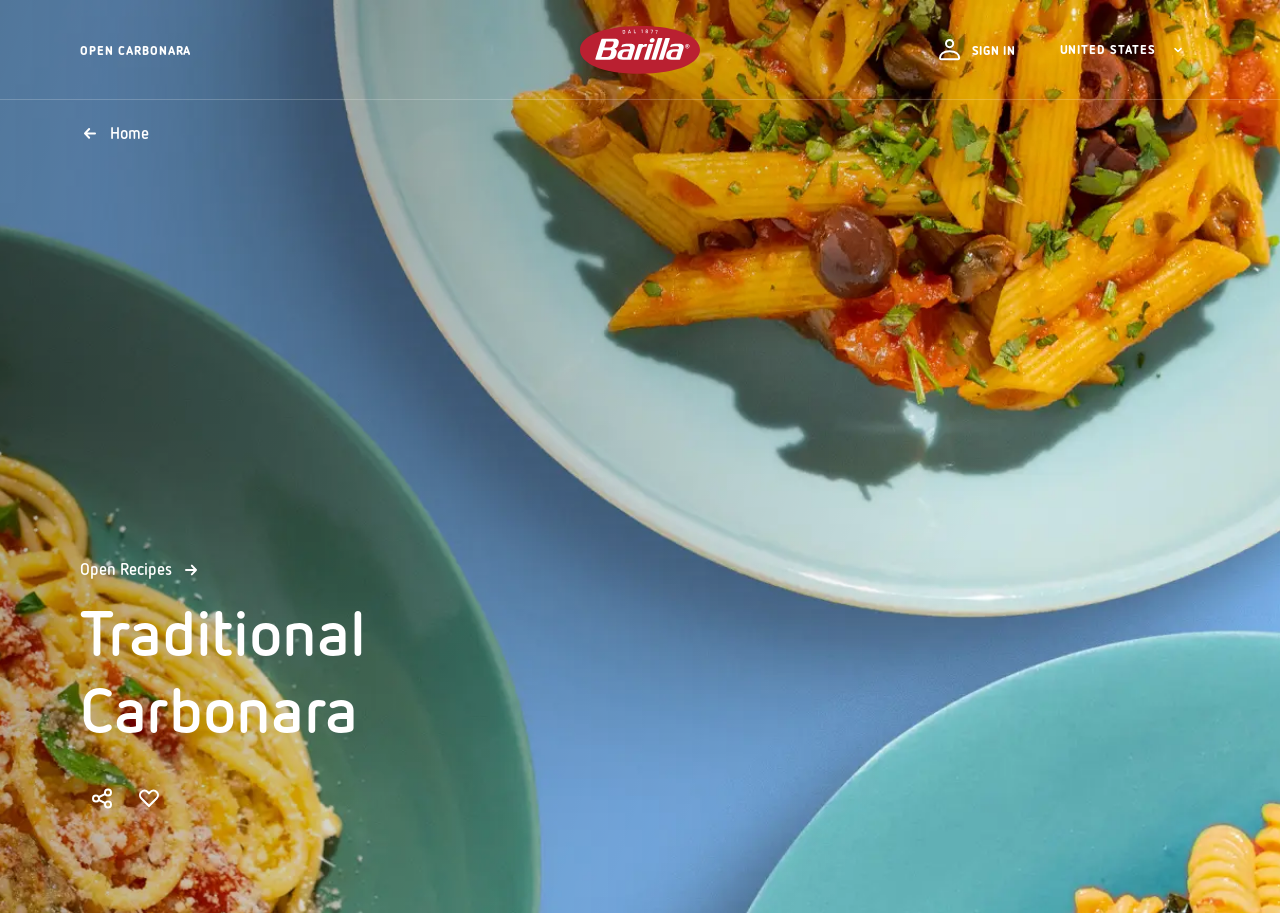What is the text on the top-left link?
Based on the image, provide your answer in one word or phrase.

OPEN CARBONARA